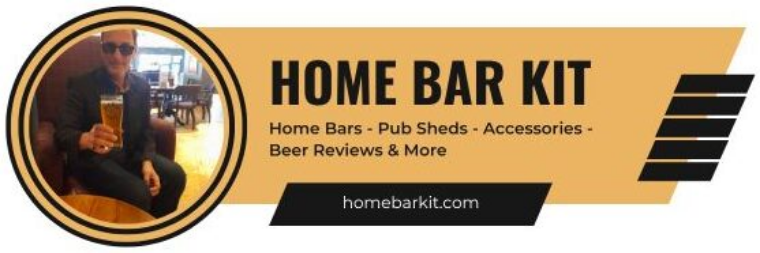What is the URL displayed on the banner?
Based on the visual, give a brief answer using one word or a short phrase.

homebarkit.com